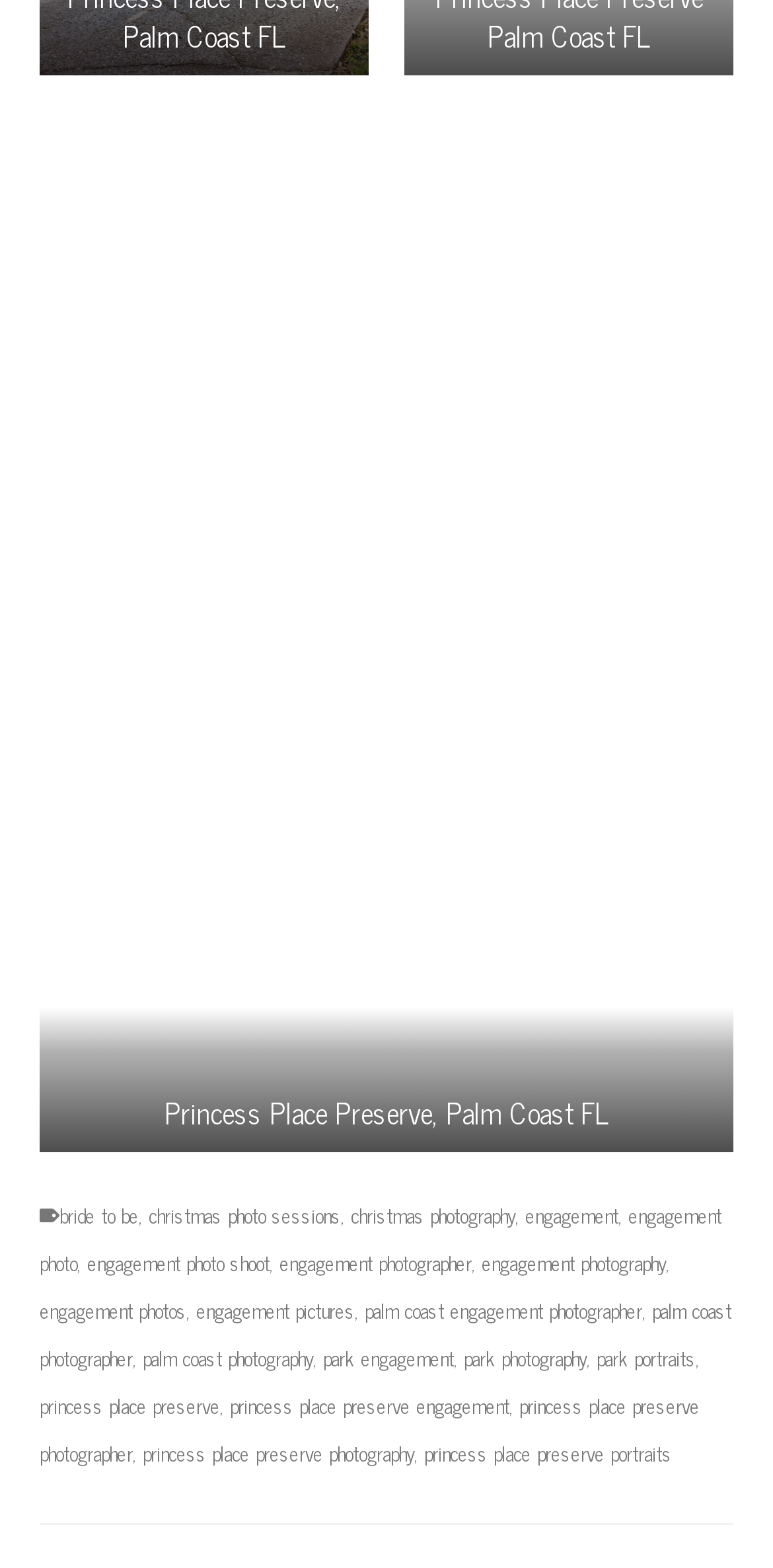Based on the image, please respond to the question with as much detail as possible:
What type of photography is mentioned in the footer?

I found the answer by examining the links in the footer section, which include 'engagement', 'christmas photo sessions', 'christmas photography', and 'beach portraits'.